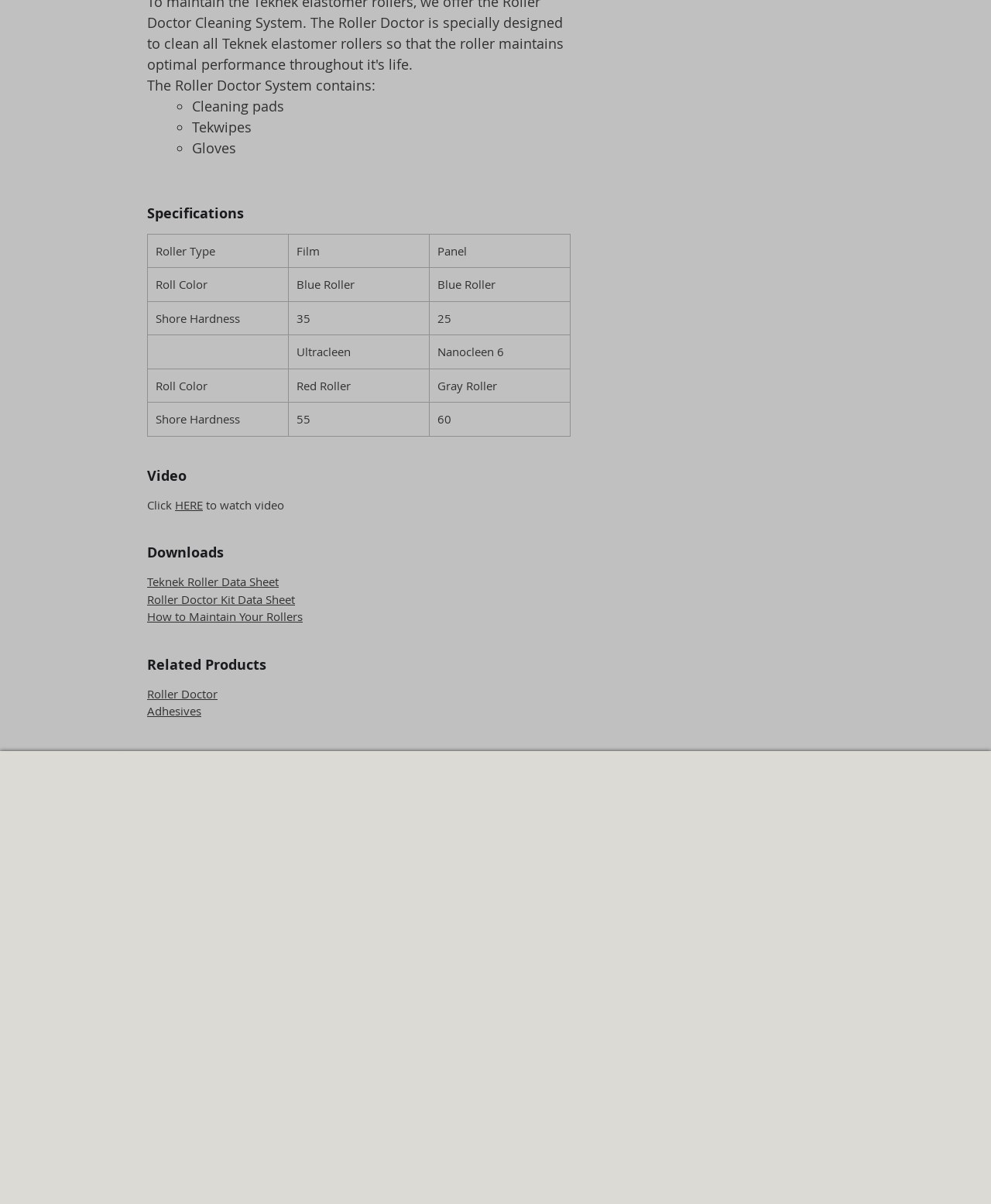Determine the bounding box coordinates for the region that must be clicked to execute the following instruction: "Open Facebook Social Icon".

[0.451, 0.963, 0.484, 0.99]